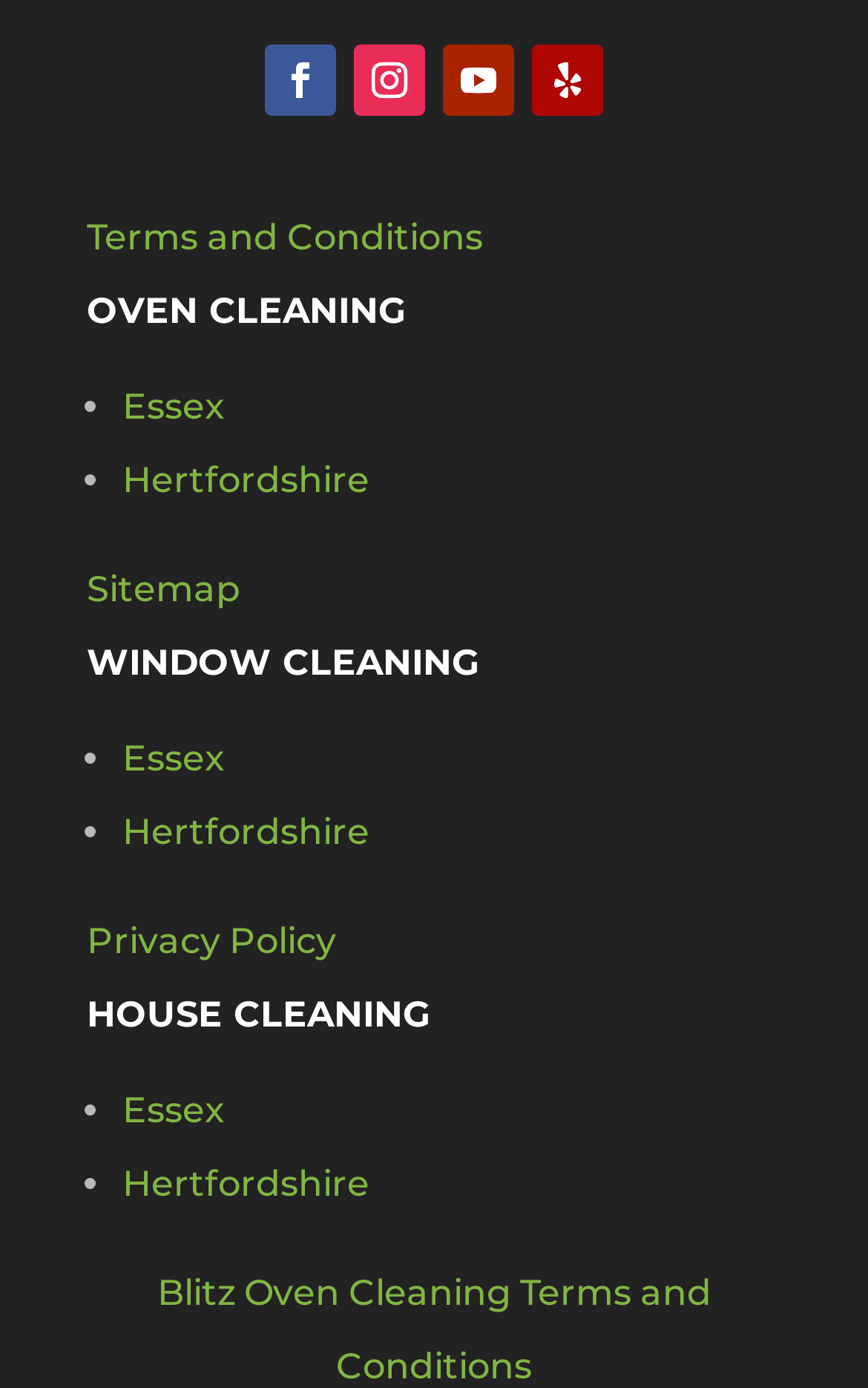How many services are listed?
Respond to the question with a well-detailed and thorough answer.

I counted the number of headings that describe different services, which are 'OVEN CLEANING', 'WINDOW CLEANING', and 'HOUSE CLEANING'. Each of these headings is followed by a list of locations, indicating that they are separate services.